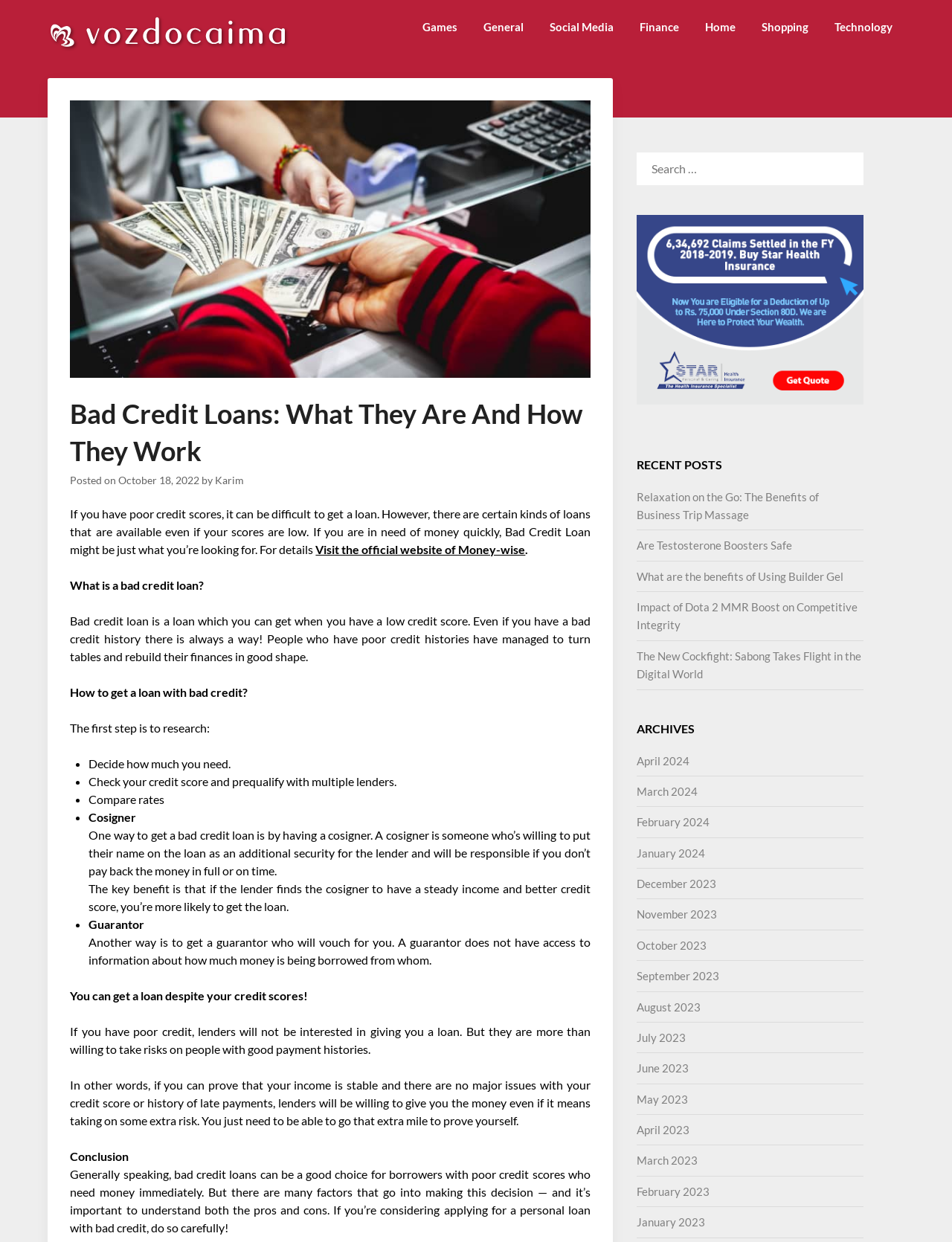How many recent posts are listed?
Deliver a detailed and extensive answer to the question.

The number of recent posts can be determined by counting the links under the 'RECENT POSTS' heading, which lists 5 recent posts.